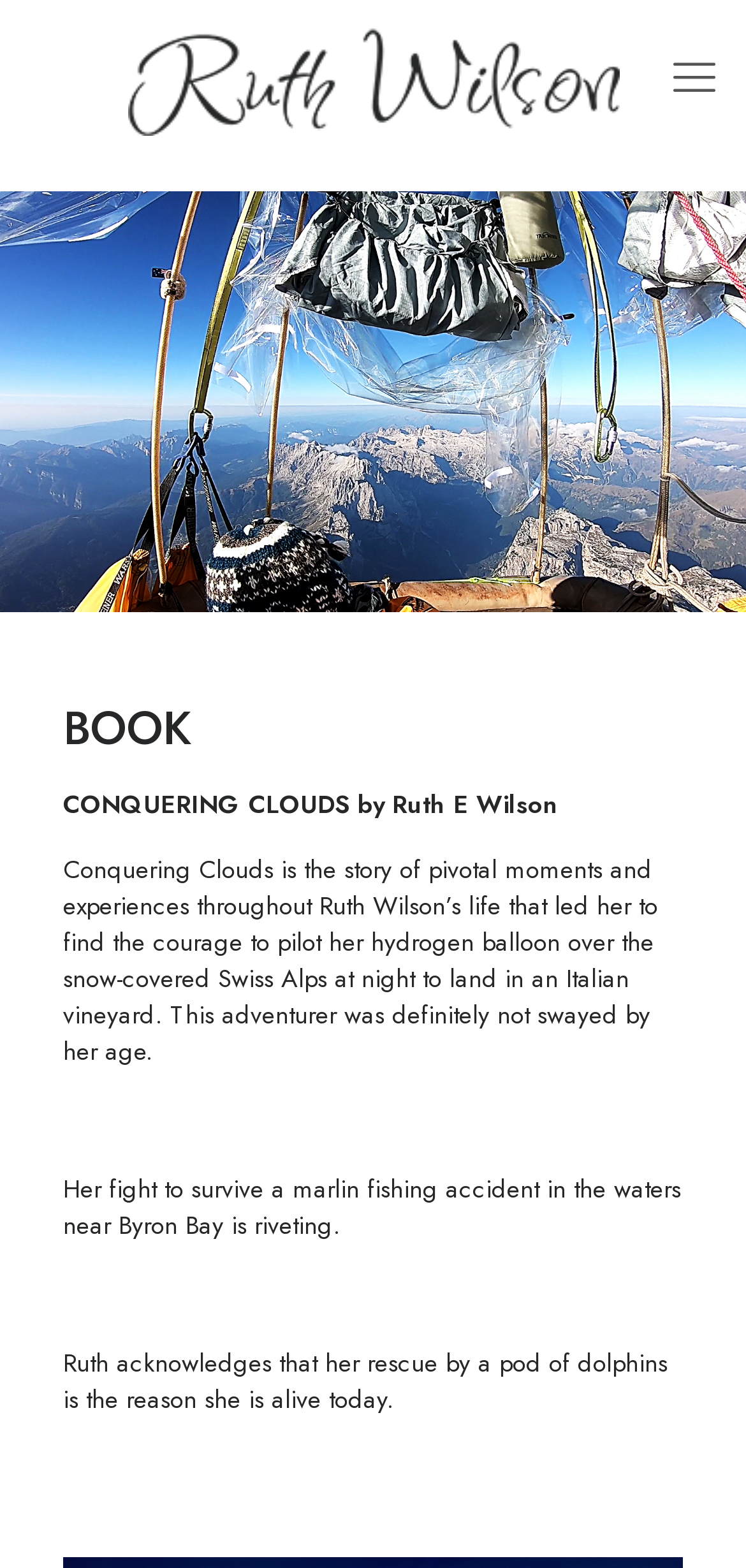What is the title of the book?
Refer to the image and give a detailed answer to the query.

I found the answer by looking at the heading 'CONQUERING CLOUDS by Ruth E Wilson' which indicates that Conquering Clouds is the title of the book.